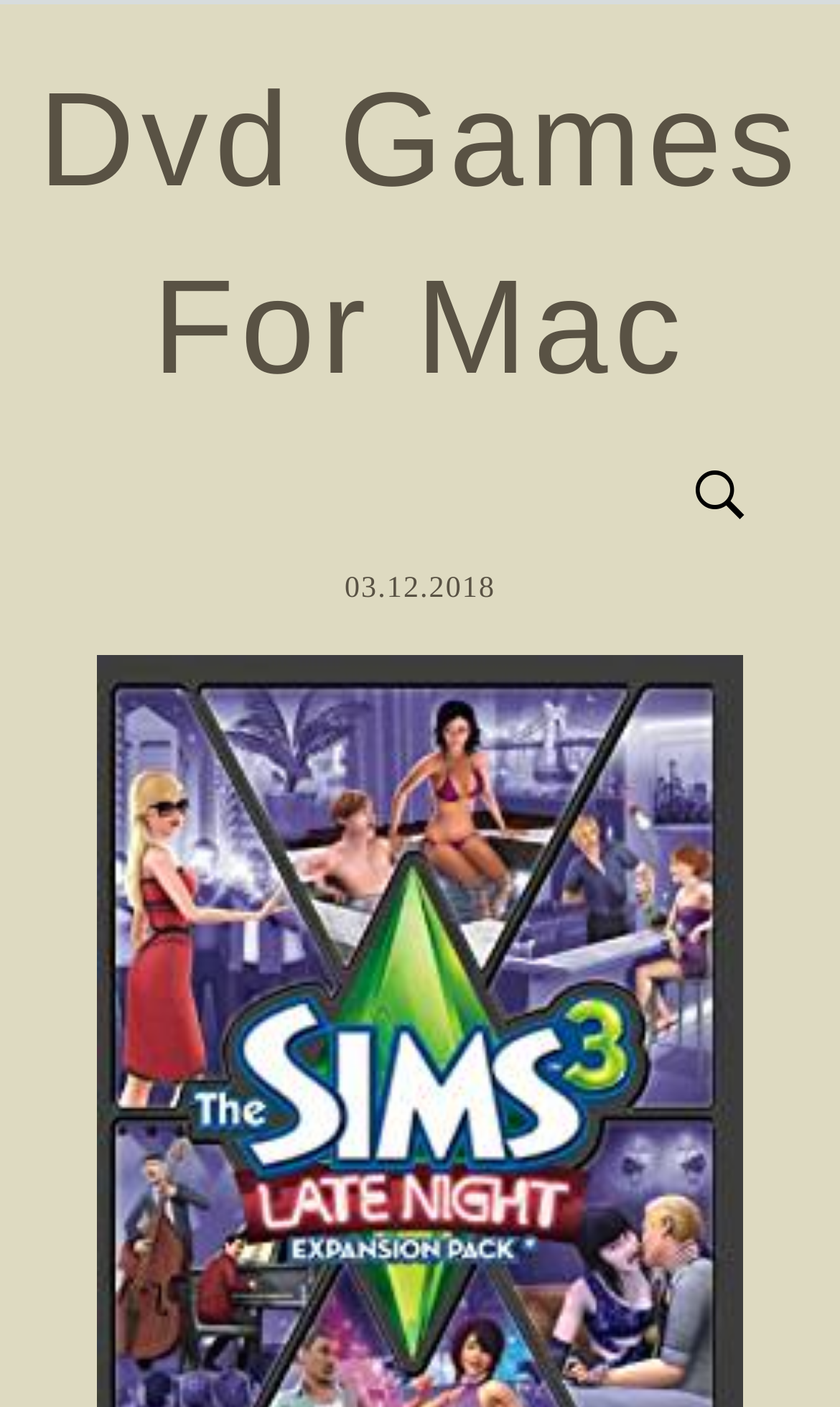Using the webpage screenshot and the element description Dvd Games For Mac, determine the bounding box coordinates. Specify the coordinates in the format (top-left x, top-left y, bottom-right x, bottom-right y) with values ranging from 0 to 1.

[0.046, 0.047, 0.954, 0.286]